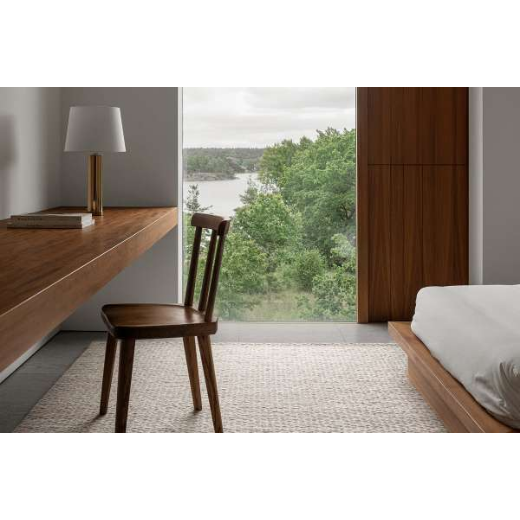Use a single word or phrase to answer the question: 
What is the purpose of the textured rug?

Add warmth and coziness